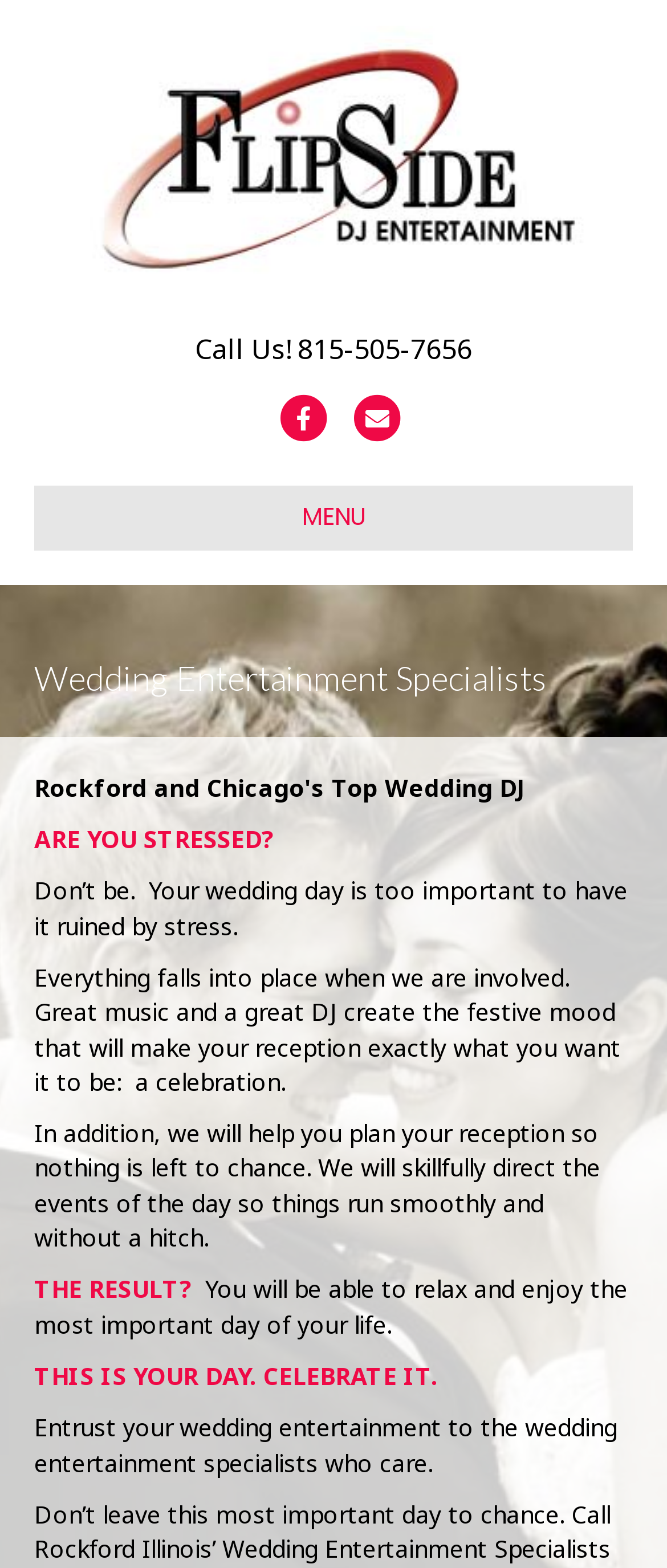What is the company name?
Using the image, give a concise answer in the form of a single word or short phrase.

Flipside DJ Entertainment